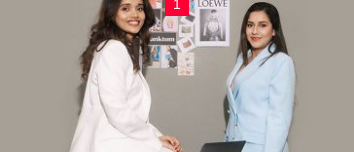Compose an extensive description of the image.

In this engaging image, co-founders Anushi Patel and Rangoli Kute, both dressed in stylish tailored suits—Anushi in a crisp white ensemble and Rangoli in a soft blue—exude confidence and professionalism. They are positioned against a muted gray wall adorned with a collage of fashion imagery and inspiration, highlighting their work in the luxury handbag rental industry. This scene captures the essence of their innovative venture, Sanktum, which aims to redefine luxury fashion accessibility. Their poised expressions convey a sense of accomplishment and readiness to share their entrepreneurial journey, inviting viewers into the dynamic world of contemporary fashion and business.